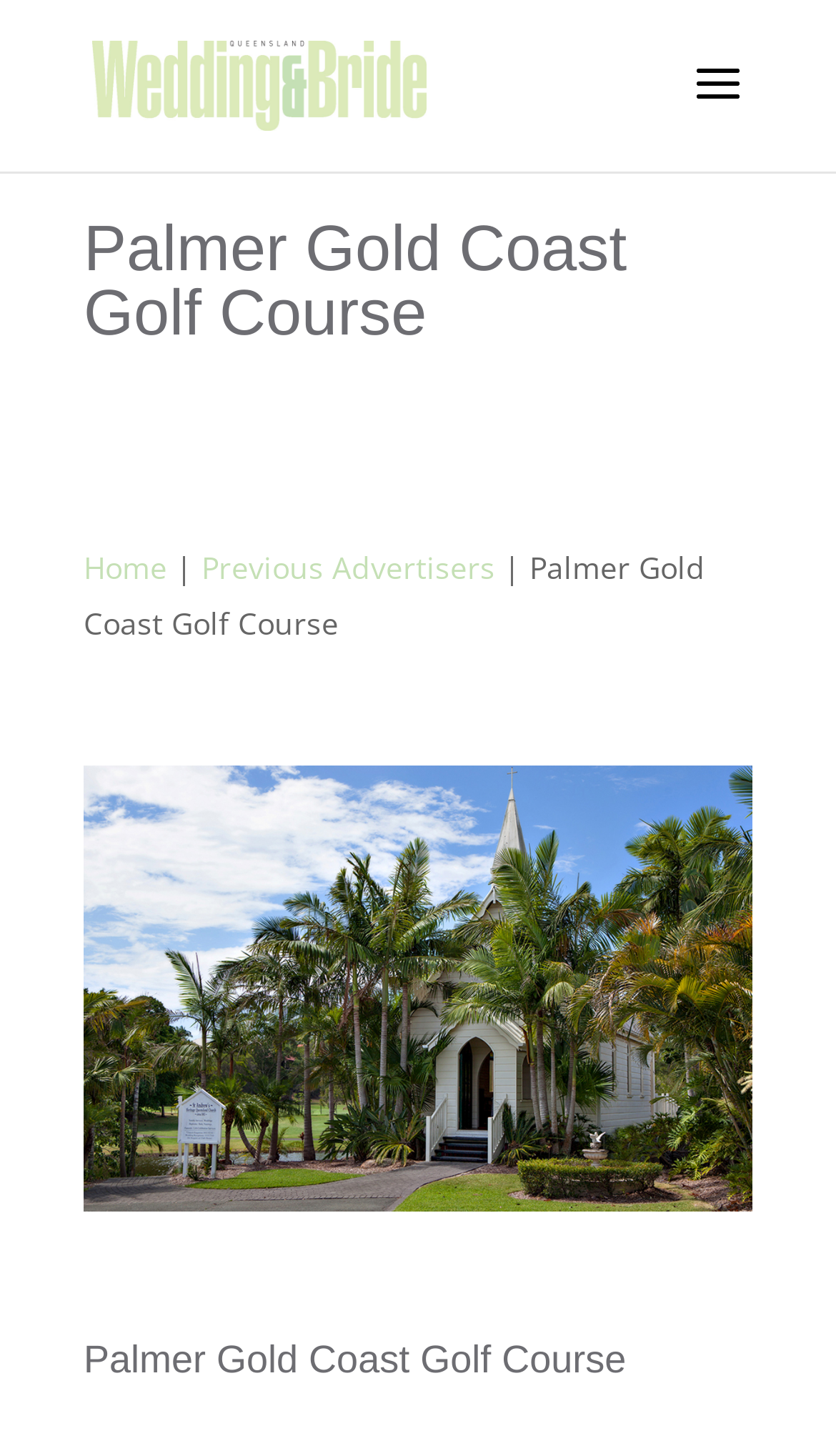Is there an image on the webpage?
Answer the question with a single word or phrase, referring to the image.

Yes